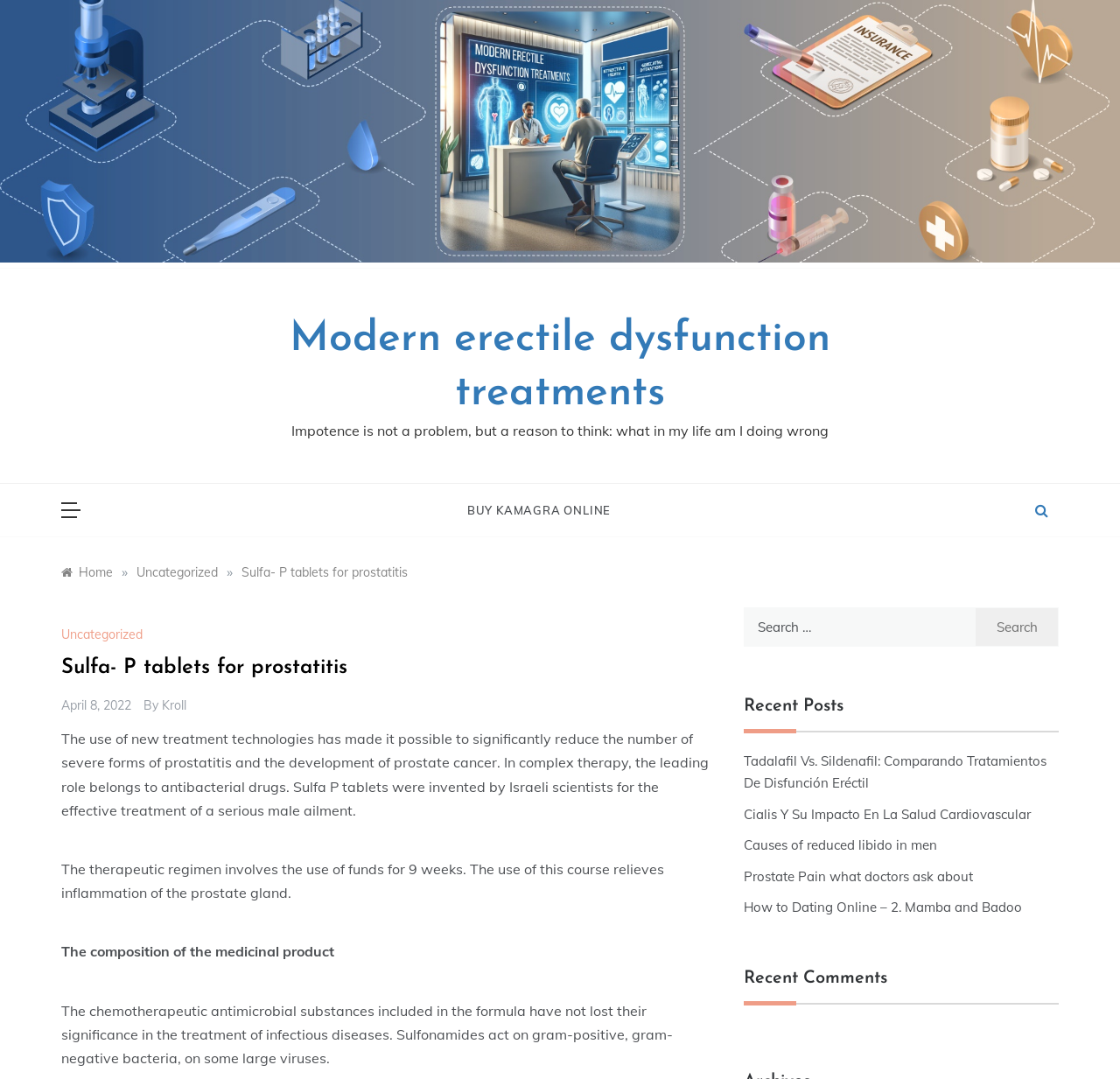Provide the bounding box coordinates of the HTML element this sentence describes: "Resources". The bounding box coordinates consist of four float numbers between 0 and 1, i.e., [left, top, right, bottom].

None